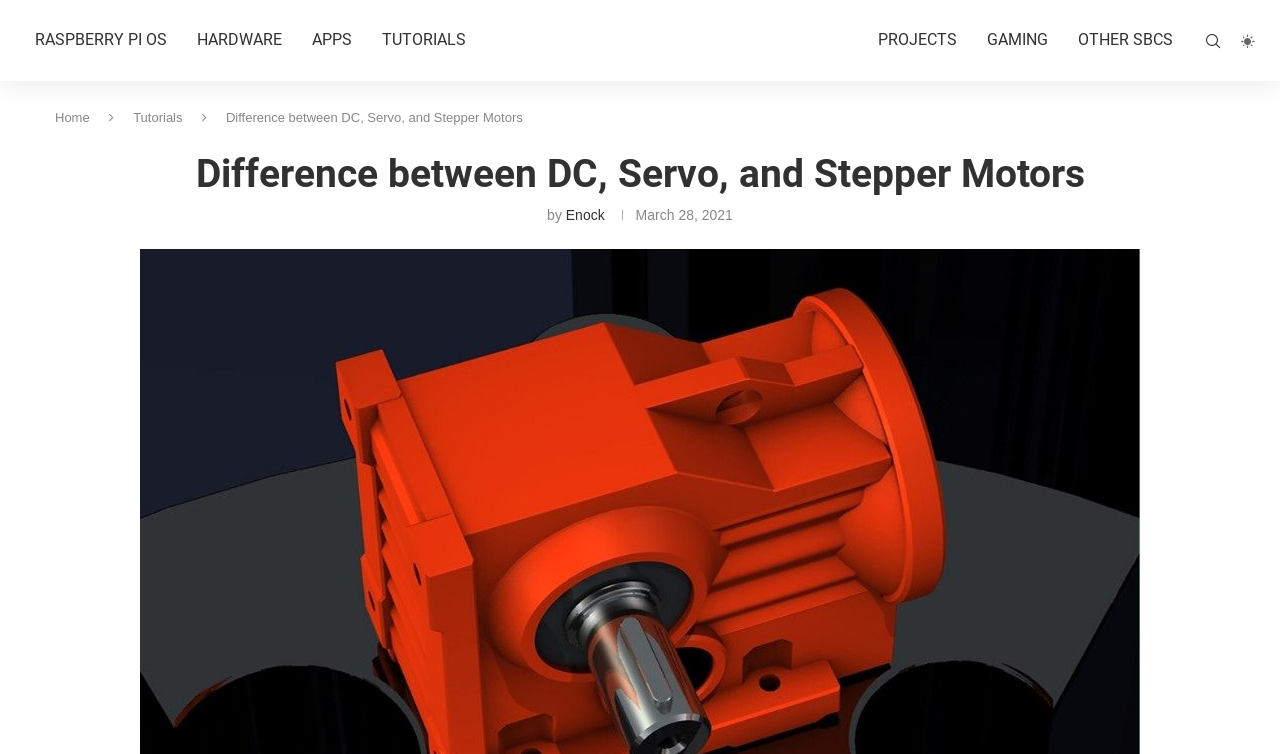Generate the text content of the main headline of the webpage.

Difference between DC, Servo, and Stepper Motors